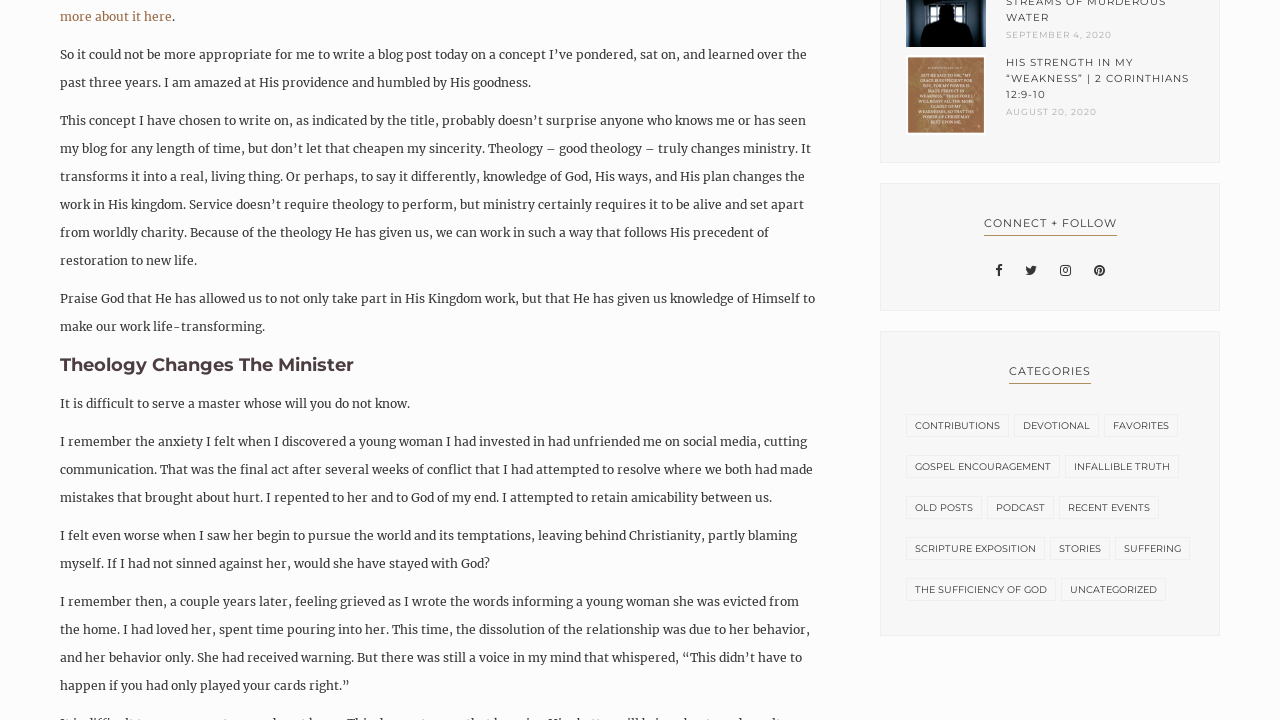Please provide the bounding box coordinates for the element that needs to be clicked to perform the instruction: "Browse posts in the 'Favorites' category". The coordinates must consist of four float numbers between 0 and 1, formatted as [left, top, right, bottom].

[0.862, 0.576, 0.92, 0.608]